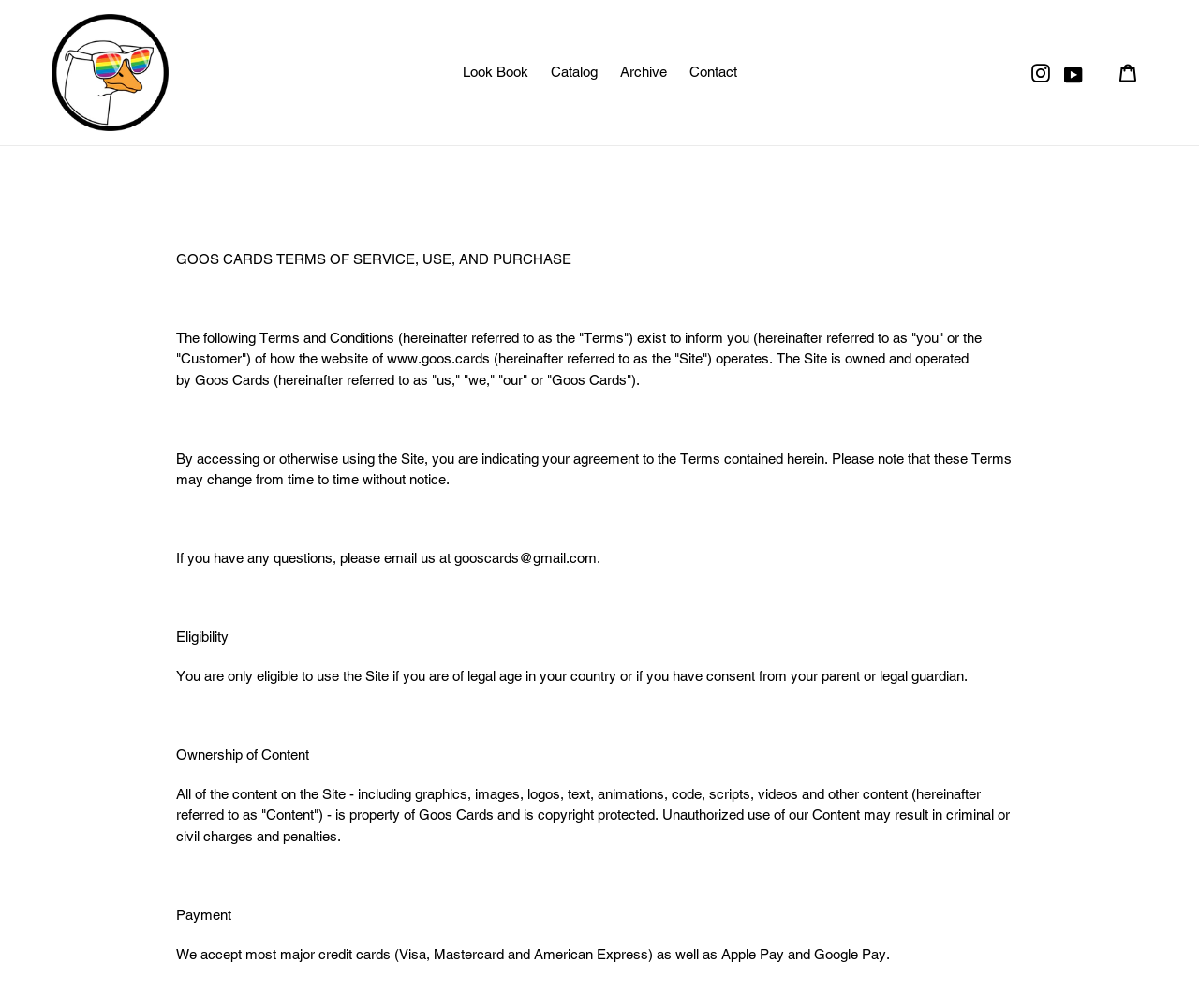What is the name of the website?
Using the image as a reference, answer with just one word or a short phrase.

Goos Cards